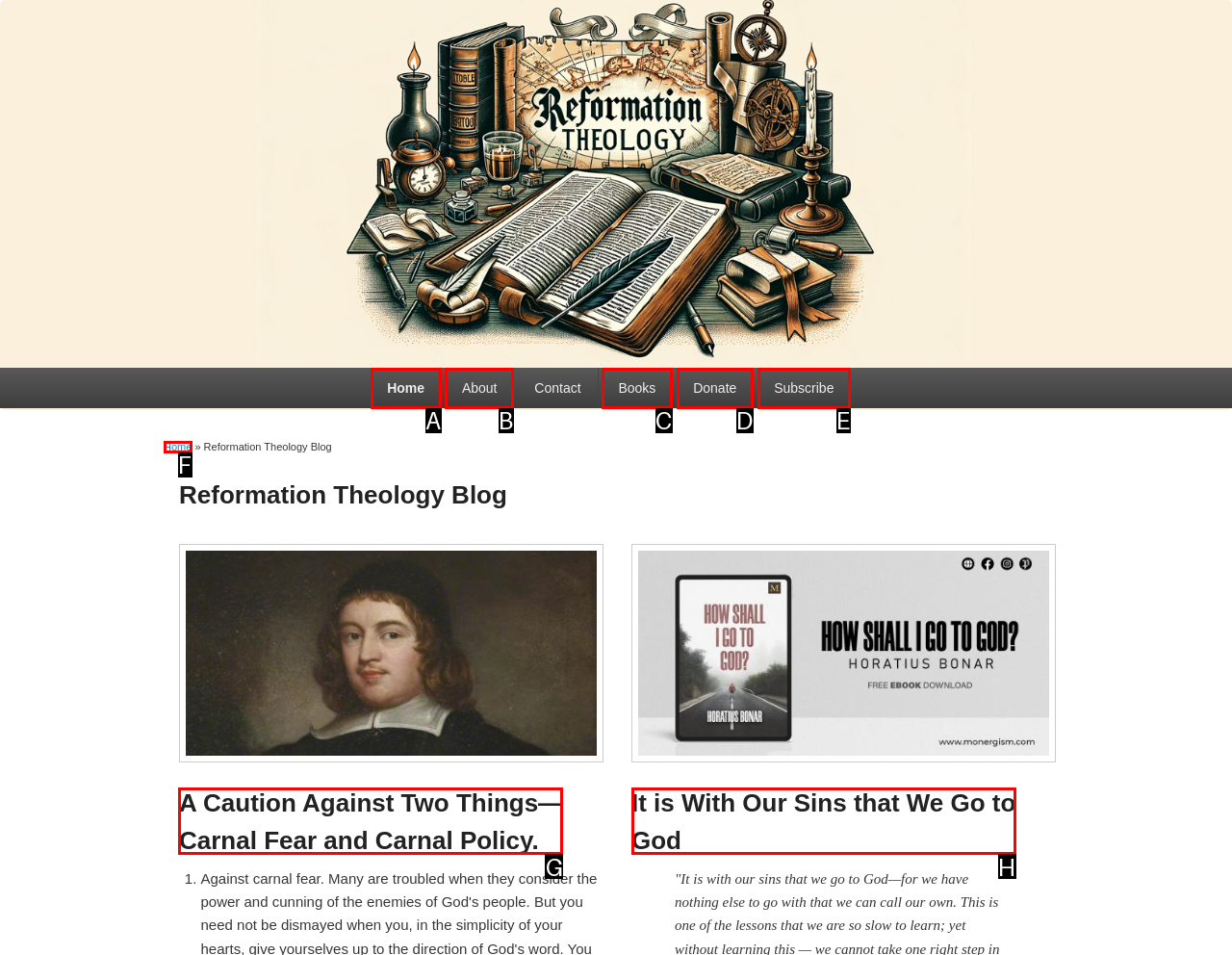Identify the letter of the UI element you should interact with to perform the task: read article 'A Caution Against Two Things—Carnal Fear and Carnal Policy.'
Reply with the appropriate letter of the option.

G